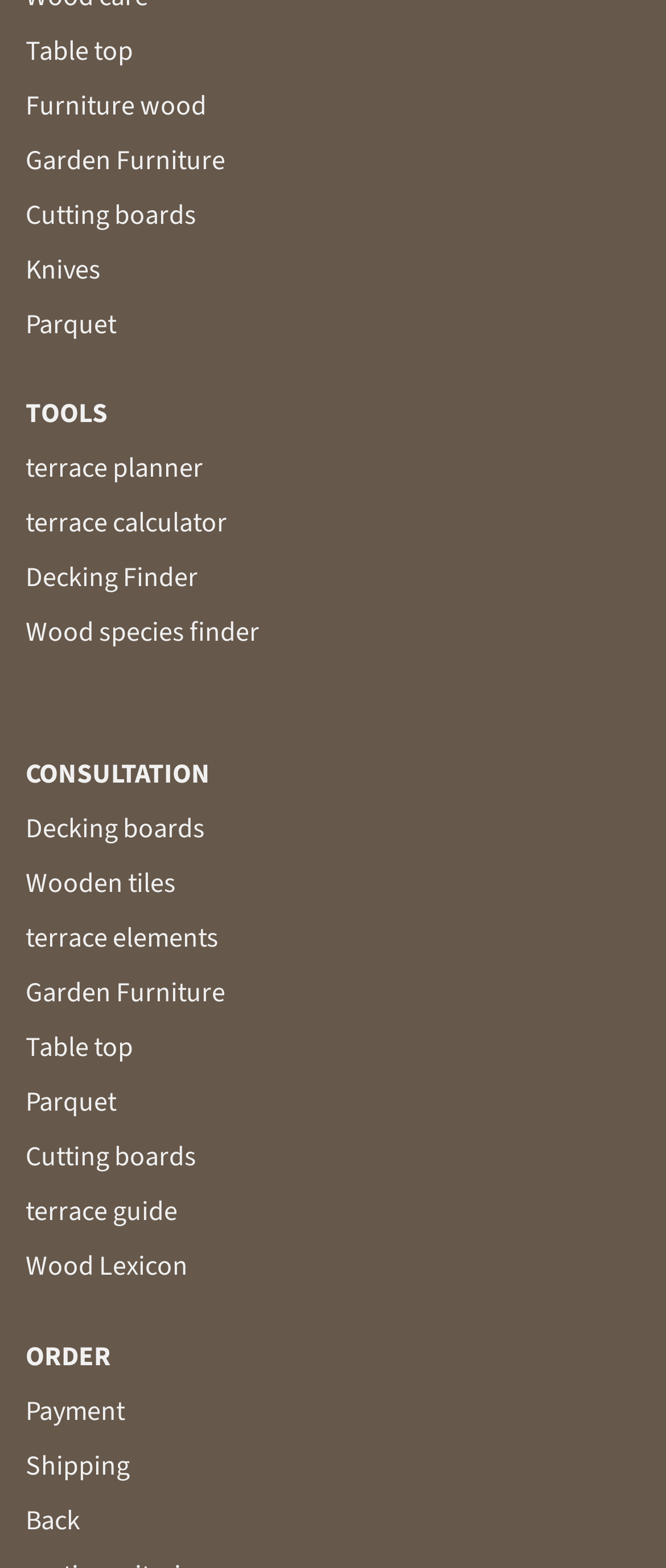How many links are related to payment and shipping?
Answer the question in a detailed and comprehensive manner.

There are two links related to payment and shipping: 'Payment' and 'Shipping', which implies that there are two links dedicated to these topics.